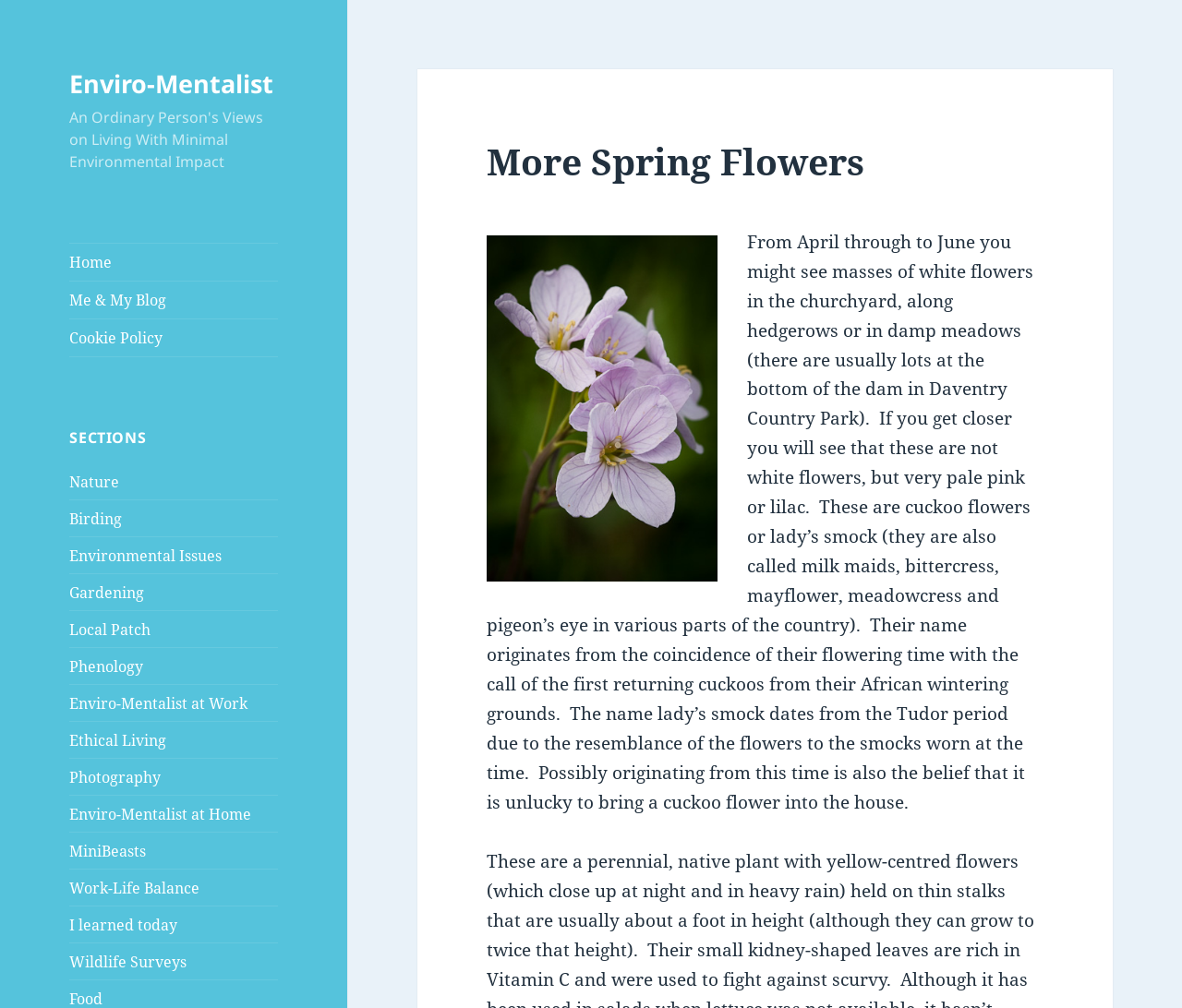Identify the bounding box coordinates for the region of the element that should be clicked to carry out the instruction: "Click on the 'Enviro-Mentalist' link". The bounding box coordinates should be four float numbers between 0 and 1, i.e., [left, top, right, bottom].

[0.059, 0.066, 0.231, 0.1]